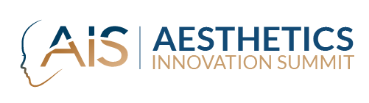Please answer the following question using a single word or phrase: 
Where was the Aesthetics Innovation Summit held?

Las Vegas